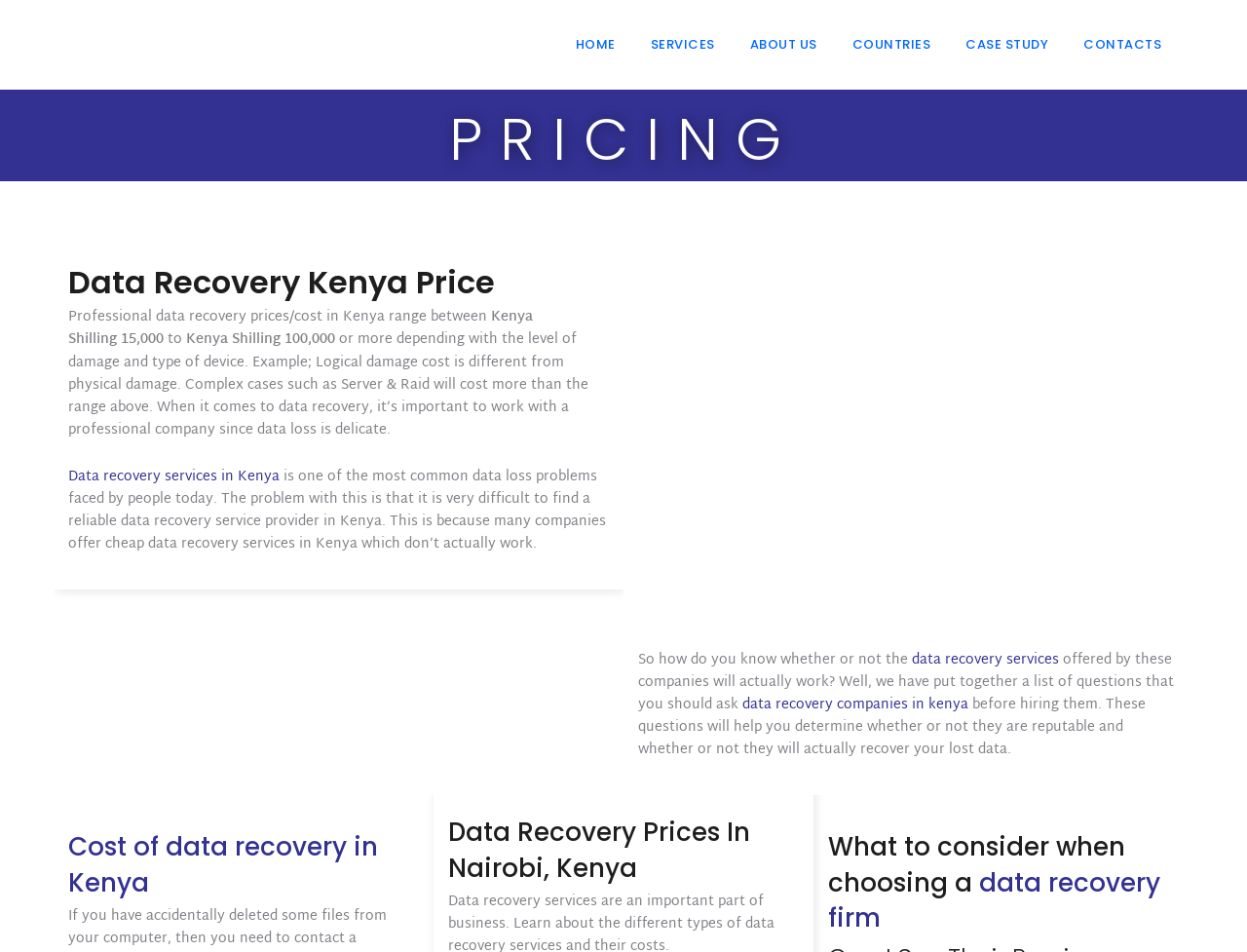Can you determine the bounding box coordinates of the area that needs to be clicked to fulfill the following instruction: "Learn about Data Recovery Services in Kenya"?

[0.055, 0.488, 0.224, 0.514]